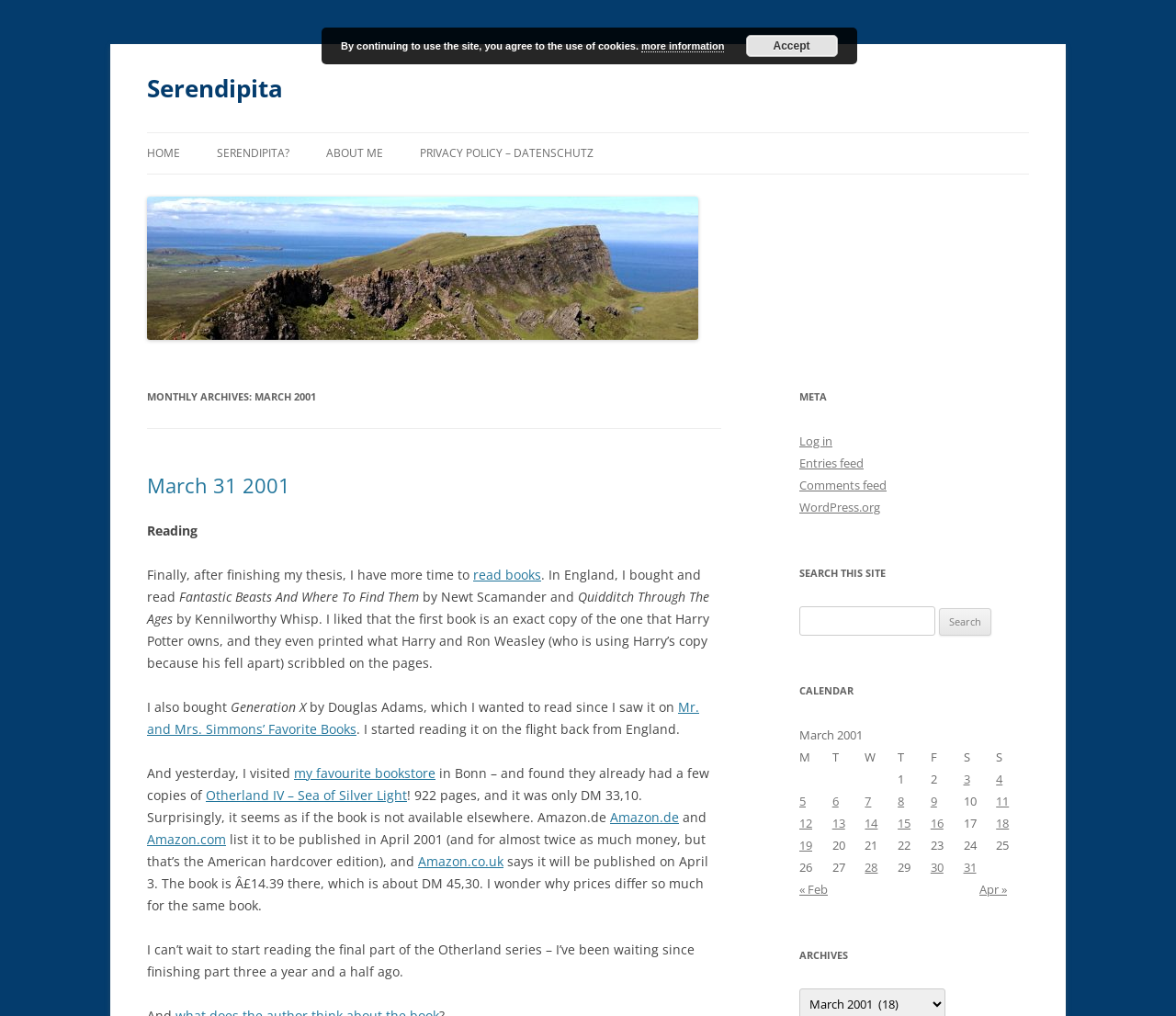Please analyze the image and give a detailed answer to the question:
What is the name of the blog?

The name of the blog can be found in the heading element at the top of the page, which reads 'Serendipita'.